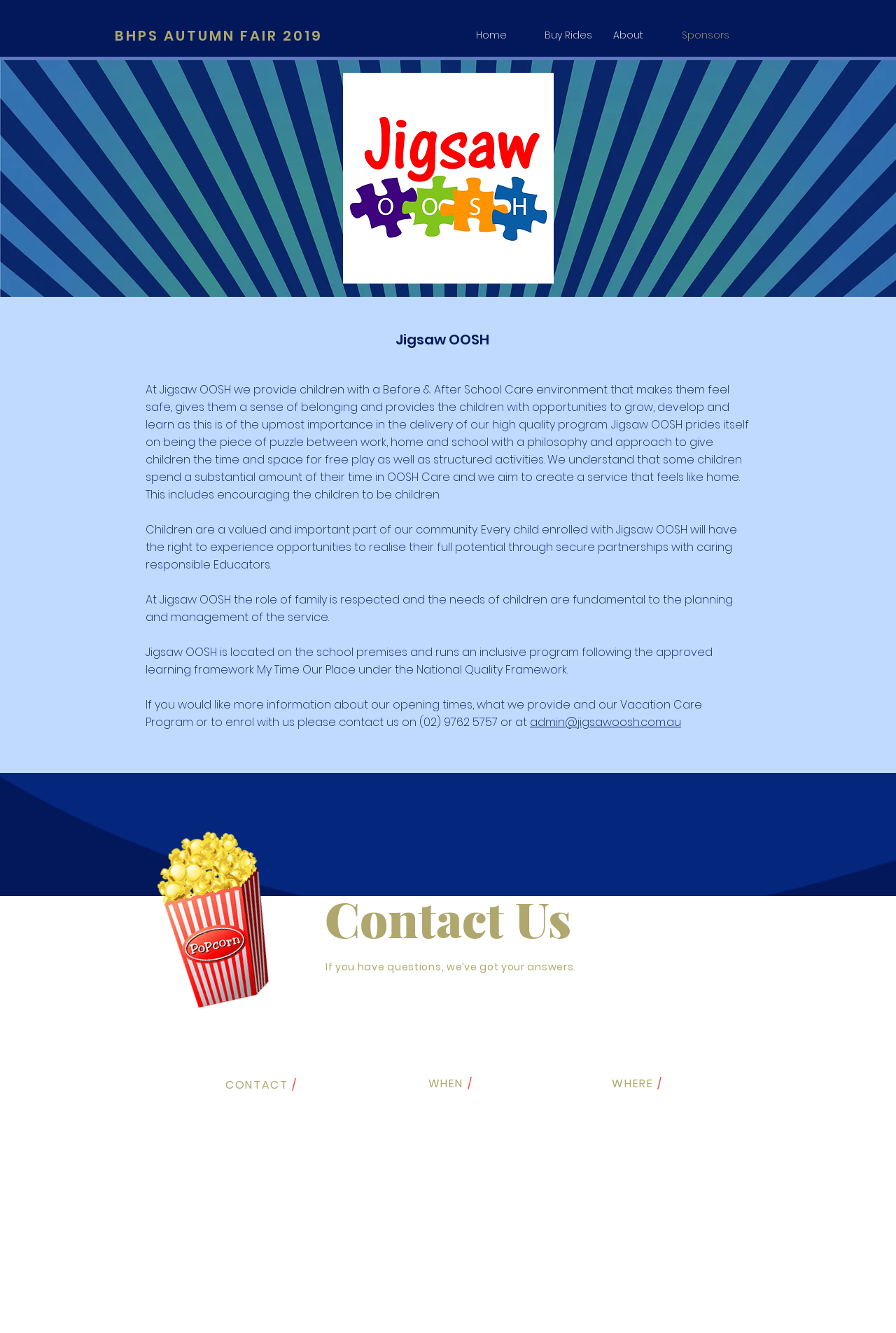Find the bounding box coordinates for the area that must be clicked to perform this action: "Search for a keyword".

None